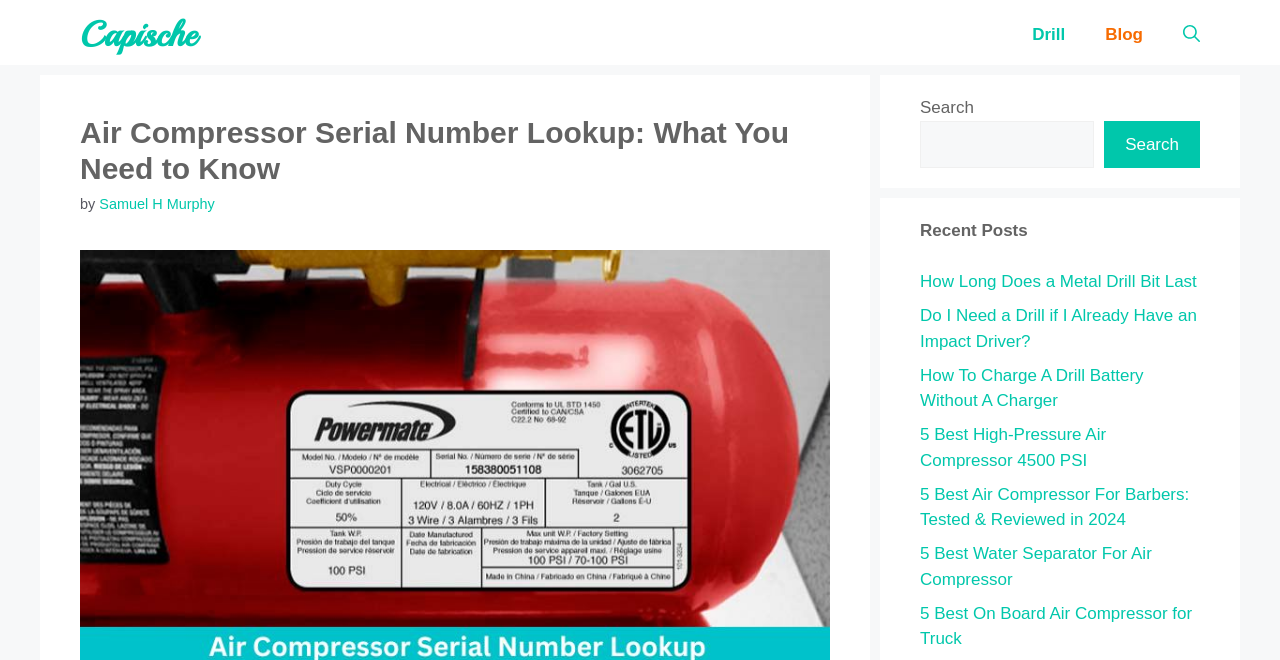Identify the bounding box of the HTML element described as: "aria-label="Open Search Bar"".

[0.909, 0.008, 0.953, 0.098]